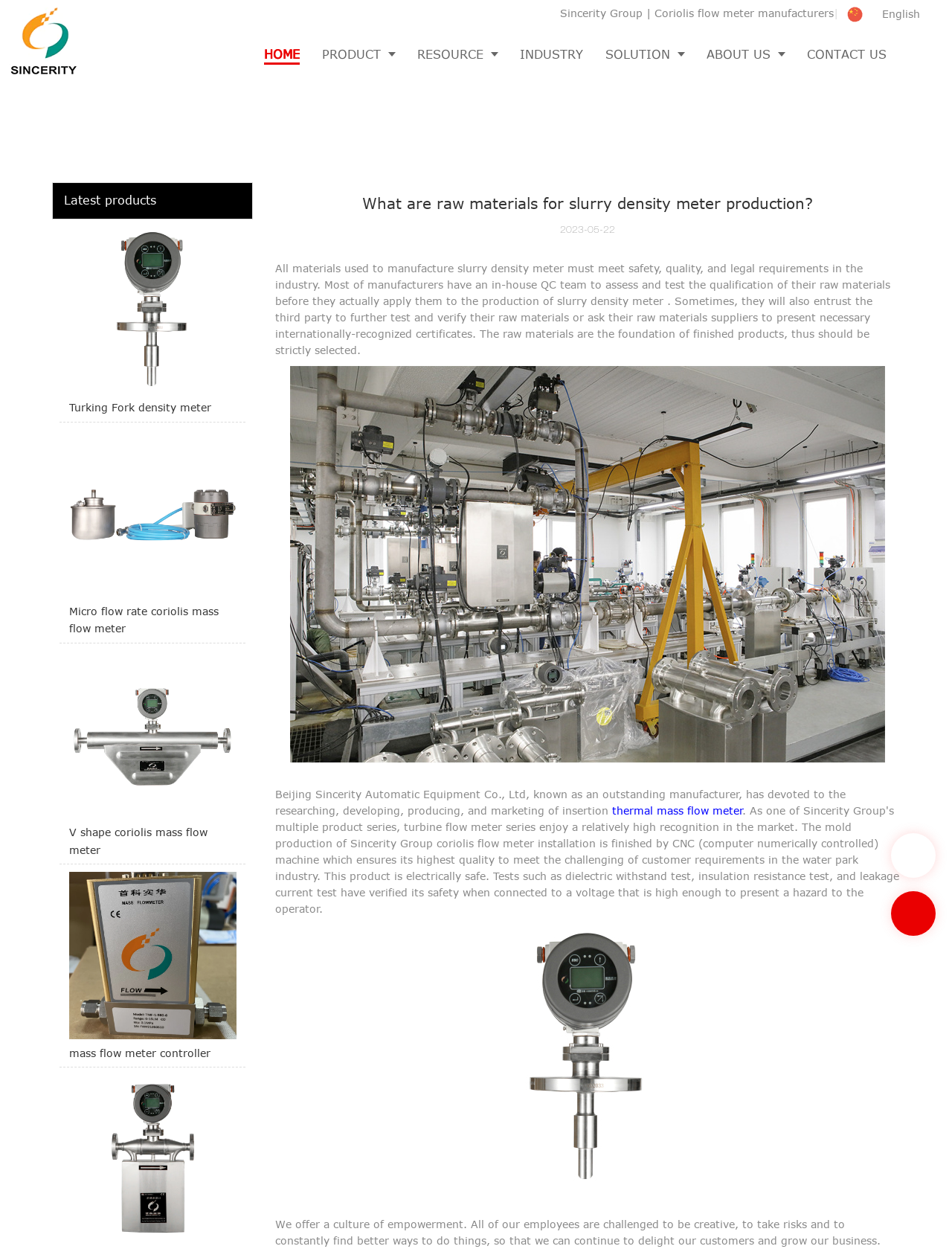Determine the bounding box coordinates of the area to click in order to meet this instruction: "View the Turking Fork density meter product".

[0.062, 0.181, 0.258, 0.338]